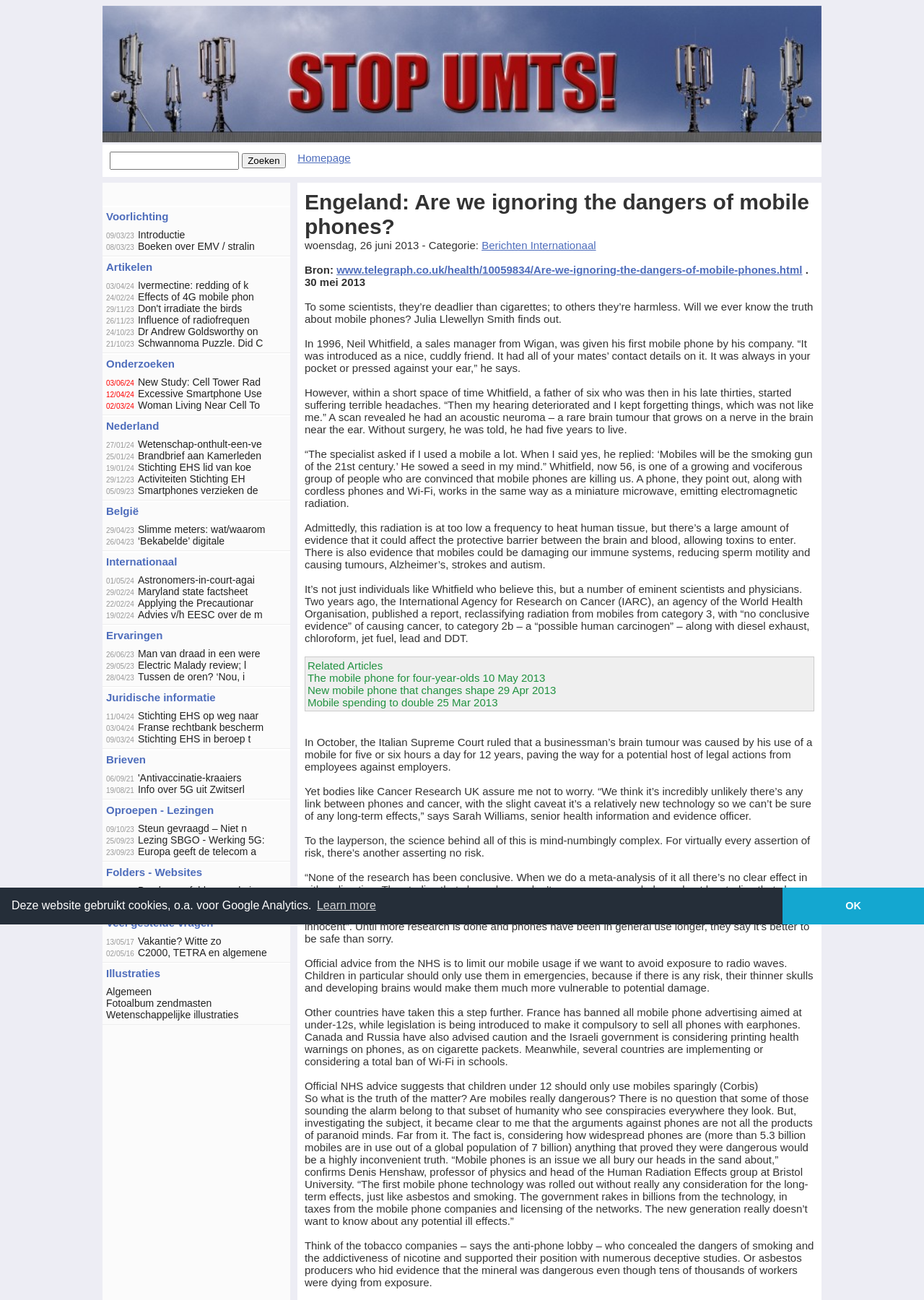Please answer the following question using a single word or phrase: 
What is the advice of the NHS regarding mobile phone usage?

limit mobile usage